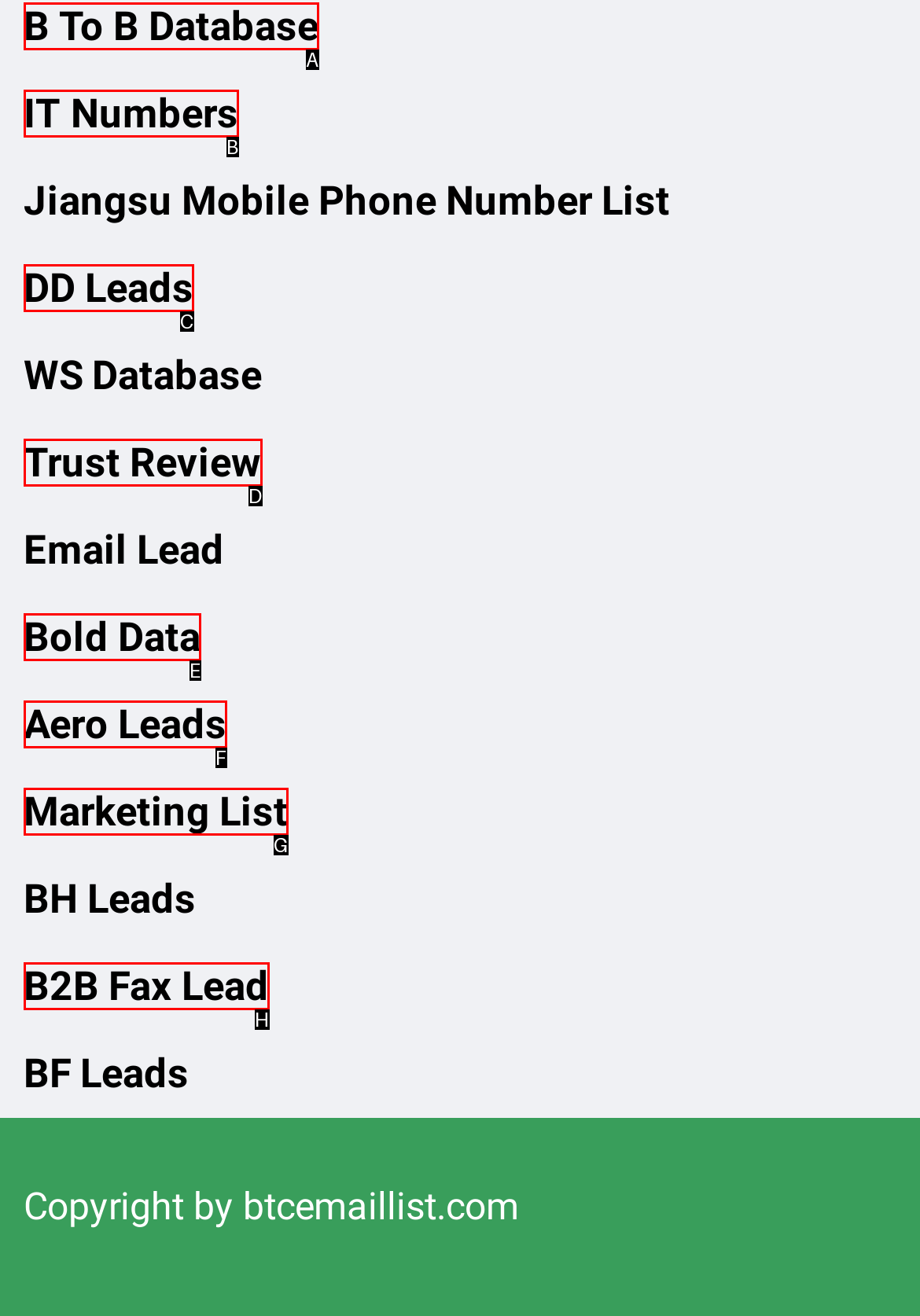From the provided options, which letter corresponds to the element described as: B To B Database
Answer with the letter only.

A